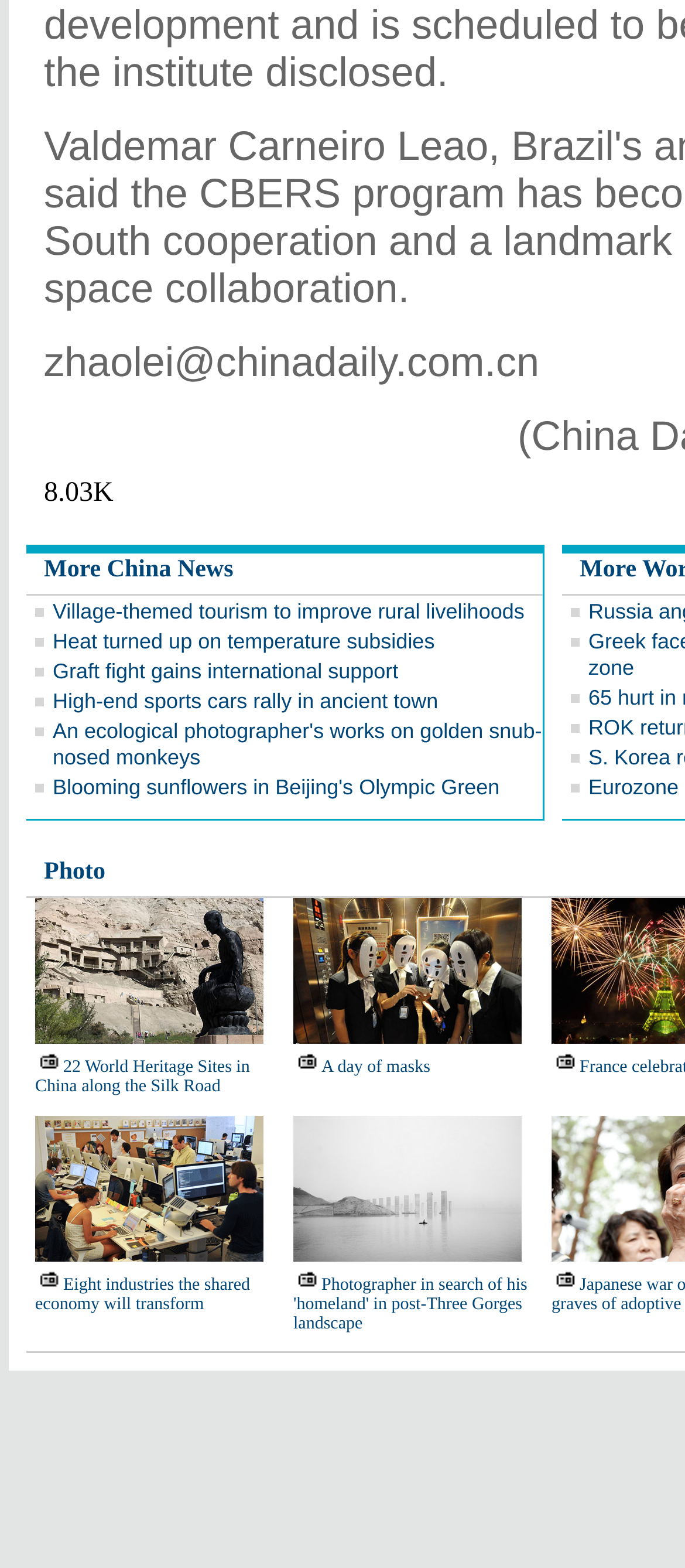Please identify the bounding box coordinates for the region that you need to click to follow this instruction: "View 'Blooming sunflowers in Beijing's Olympic Green'".

[0.077, 0.494, 0.729, 0.51]